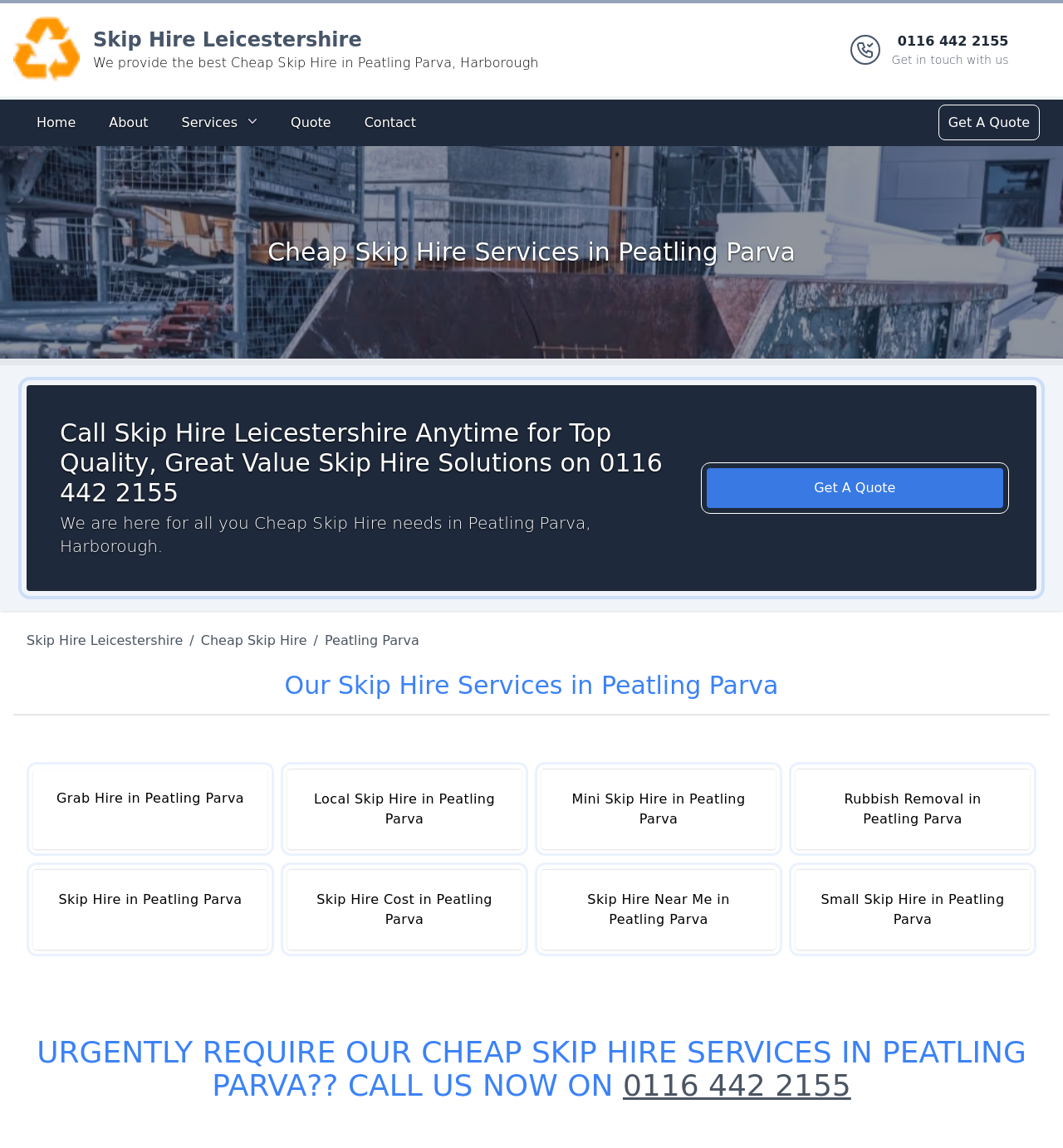Offer a detailed account of what is visible on the webpage.

This webpage is about Cheap Skip Hire services in Peatling Parva, Harborough, provided by Skip Hire Leicestershire. At the top, there is a banner with the company's logo and a brief description. Below the banner, there is a navigation menu with links to Home, About, Services, Quote, and Contact.

The main content of the page is divided into sections. The first section has a heading "Cheap Skip Hire Services in Peatling Parva" and a large image related to skip hire services. Below the image, there is a heading that encourages visitors to call Skip Hire Leicestershire for top-quality skip hire solutions, along with the company's phone number, 0116 442 2155.

The next section has a heading "Our Skip Hire Services in Peatling Parva" and lists several links to specific skip hire services, including Grab Hire, Local Skip Hire, Mini Skip Hire, Rubbish Removal, Skip Hire, Skip Hire Cost, Skip Hire Near Me, and Small Skip Hire.

Further down the page, there is a prominent call-to-action section with a heading "URGENTLY REQUIRE OUR CHEAP SKIP HIRE SERVICES IN PEATLING PARVA?? CALL US NOW ON 0116 442 2155" and a link to the phone number. There are also several links to "Get A Quote" scattered throughout the page.

Throughout the page, there are several images, including the company's logo, a banner image, and an image related to skip hire services. The overall layout is organized, with clear headings and concise text, making it easy to navigate and find the desired information.